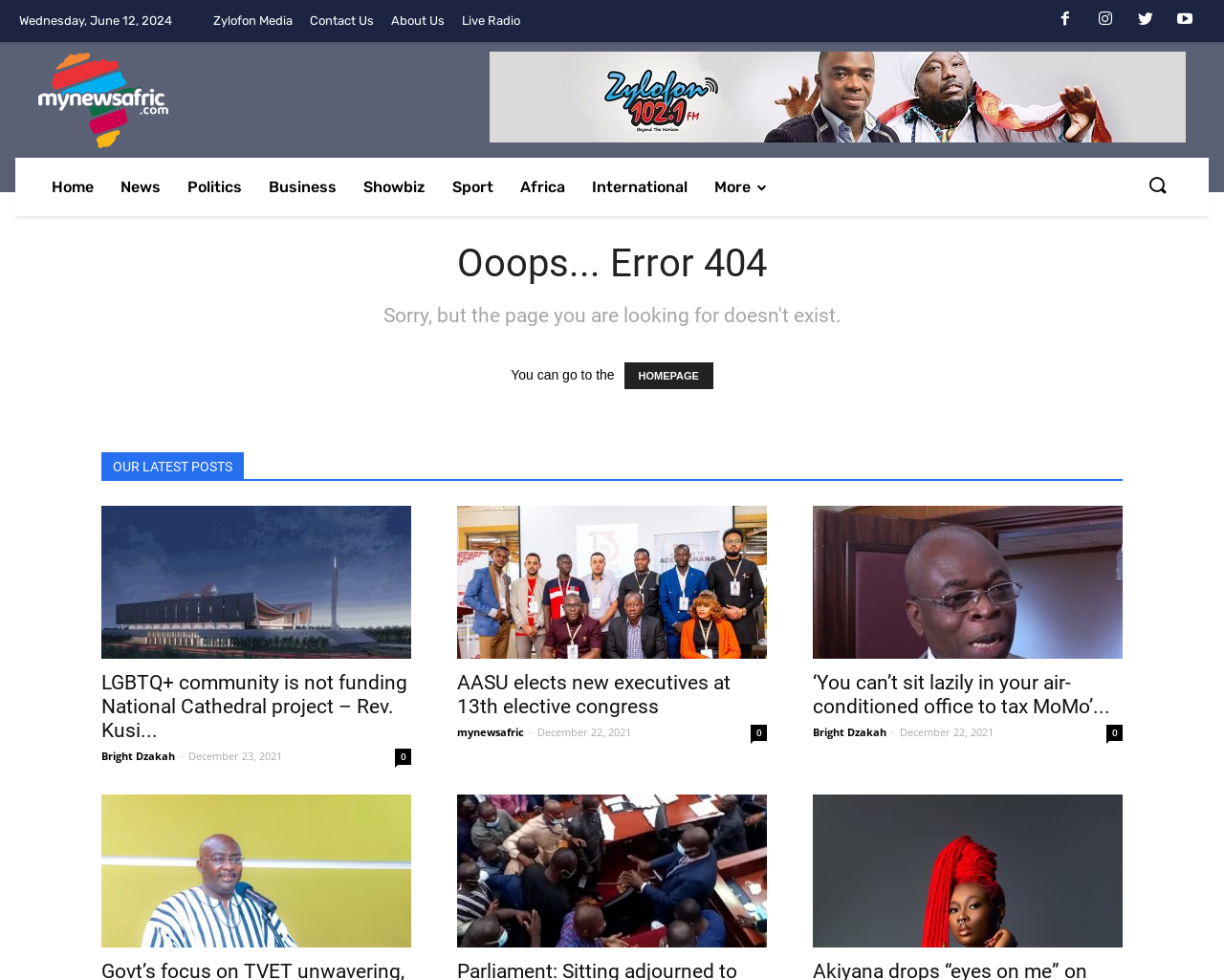Show the bounding box coordinates of the element that should be clicked to complete the task: "Click on the 'LGBTQ+ community is not funding National Cathedral project – Rev. Kusi Boateng' link".

[0.083, 0.516, 0.336, 0.672]